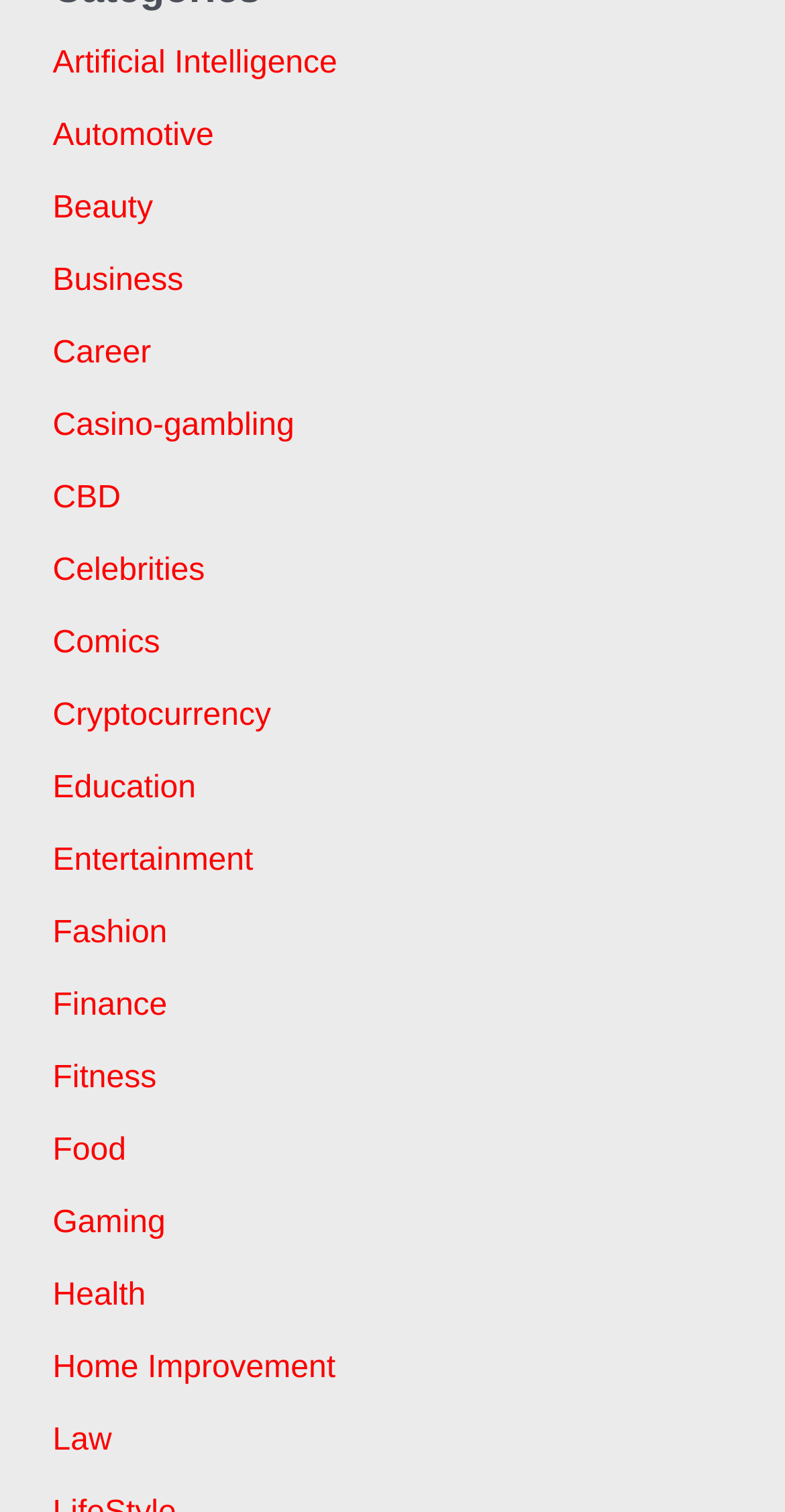How many categories are related to health and wellness?
Respond with a short answer, either a single word or a phrase, based on the image.

3